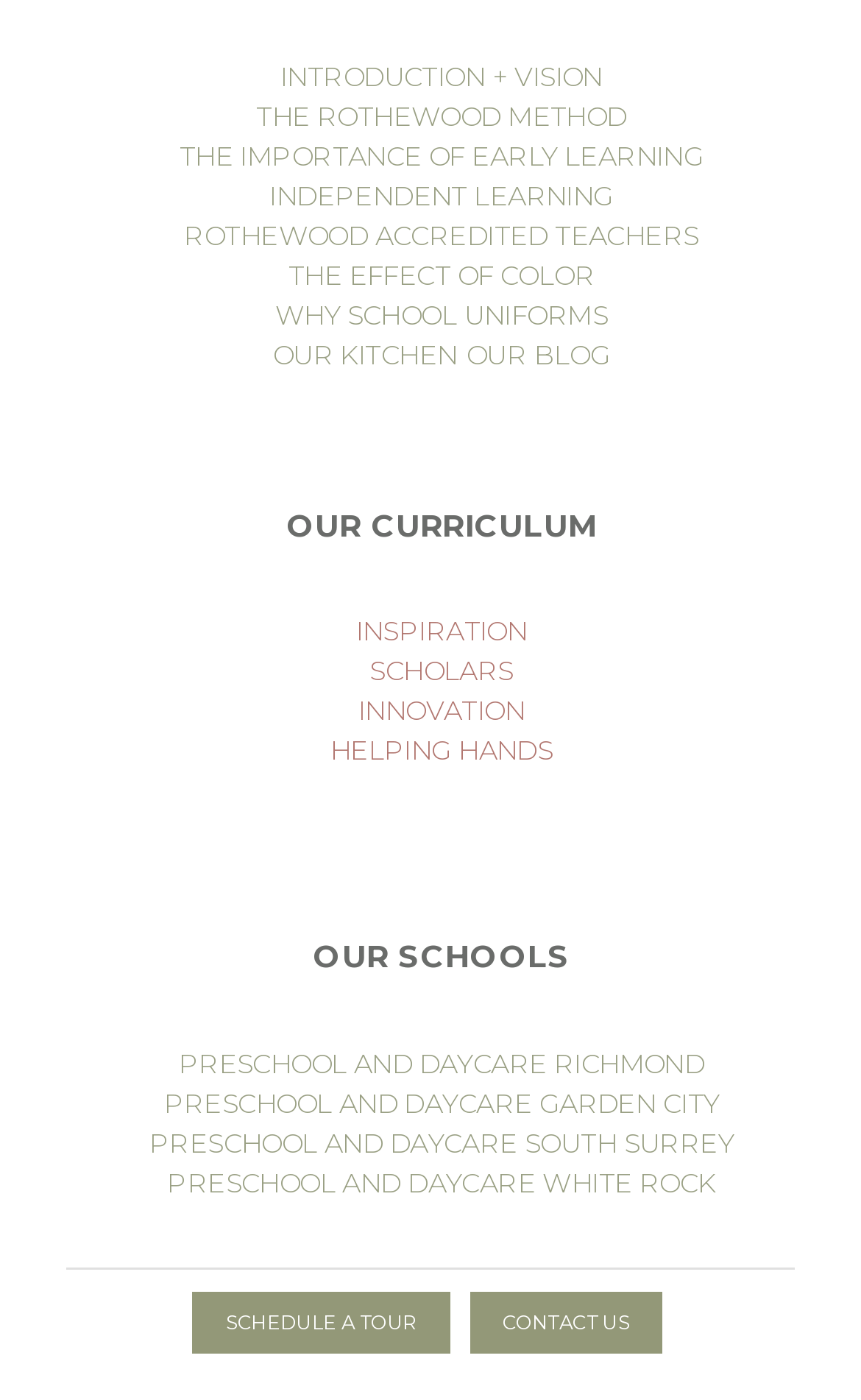Provide a brief response using a word or short phrase to this question:
What is the last link on the webpage?

CONTACT US